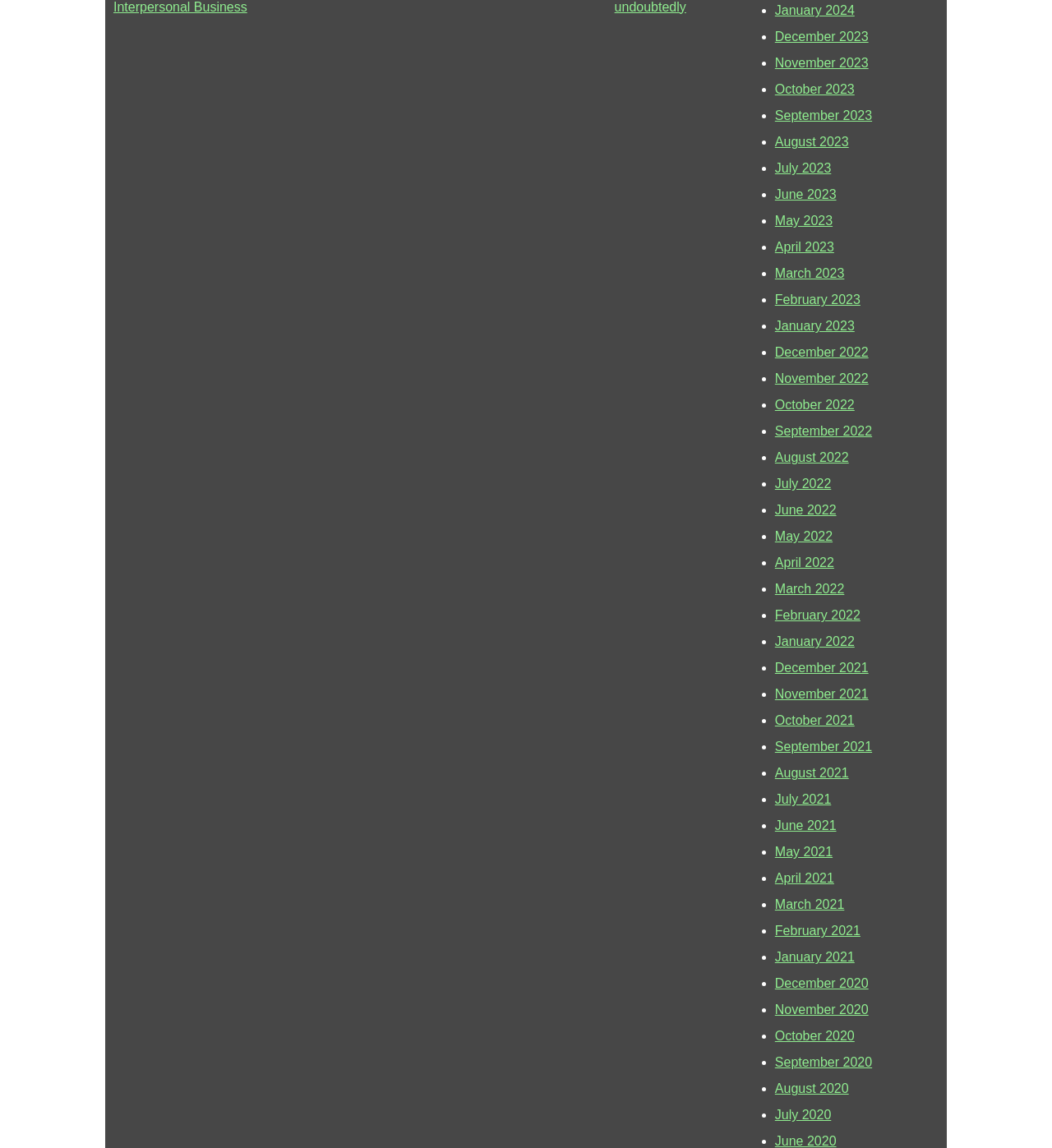Determine the bounding box coordinates of the clickable area required to perform the following instruction: "View November 2023". The coordinates should be represented as four float numbers between 0 and 1: [left, top, right, bottom].

[0.737, 0.049, 0.826, 0.061]